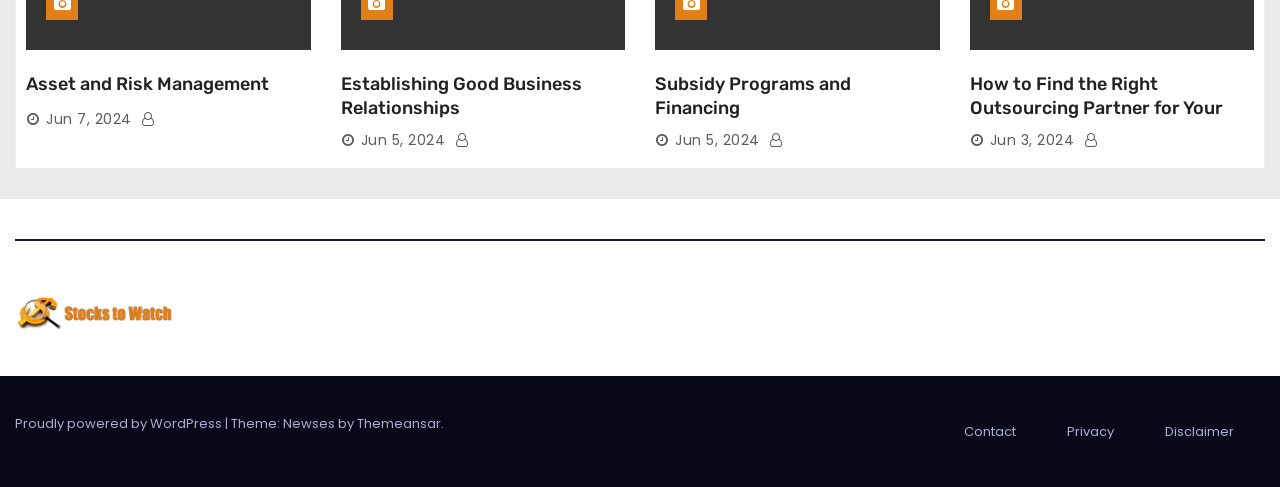Locate the bounding box coordinates of the element's region that should be clicked to carry out the following instruction: "Go to 'Stocks to Watch'". The coordinates need to be four float numbers between 0 and 1, i.e., [left, top, right, bottom].

[0.012, 0.578, 0.137, 0.71]